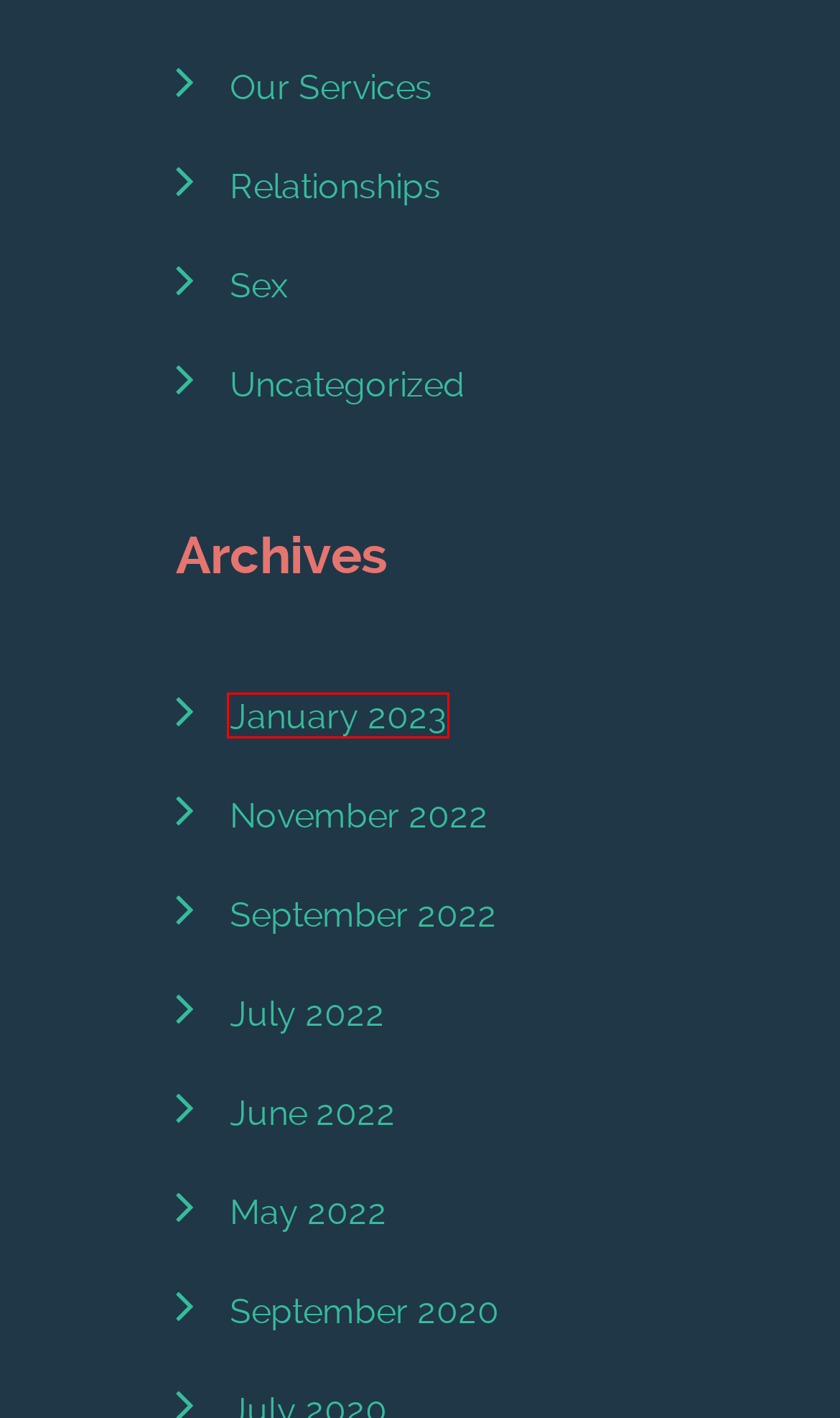Take a look at the provided webpage screenshot featuring a red bounding box around an element. Select the most appropriate webpage description for the page that loads after clicking on the element inside the red bounding box. Here are the candidates:
A. Relationships | Clear My Schedule
B. July, 2022 | Clear My Schedule
C. September, 2020 | Clear My Schedule
D. May, 2022 | Clear My Schedule
E. November, 2022 | Clear My Schedule
F. Sex | Clear My Schedule
G. January, 2023 | Clear My Schedule
H. June, 2022 | Clear My Schedule

G